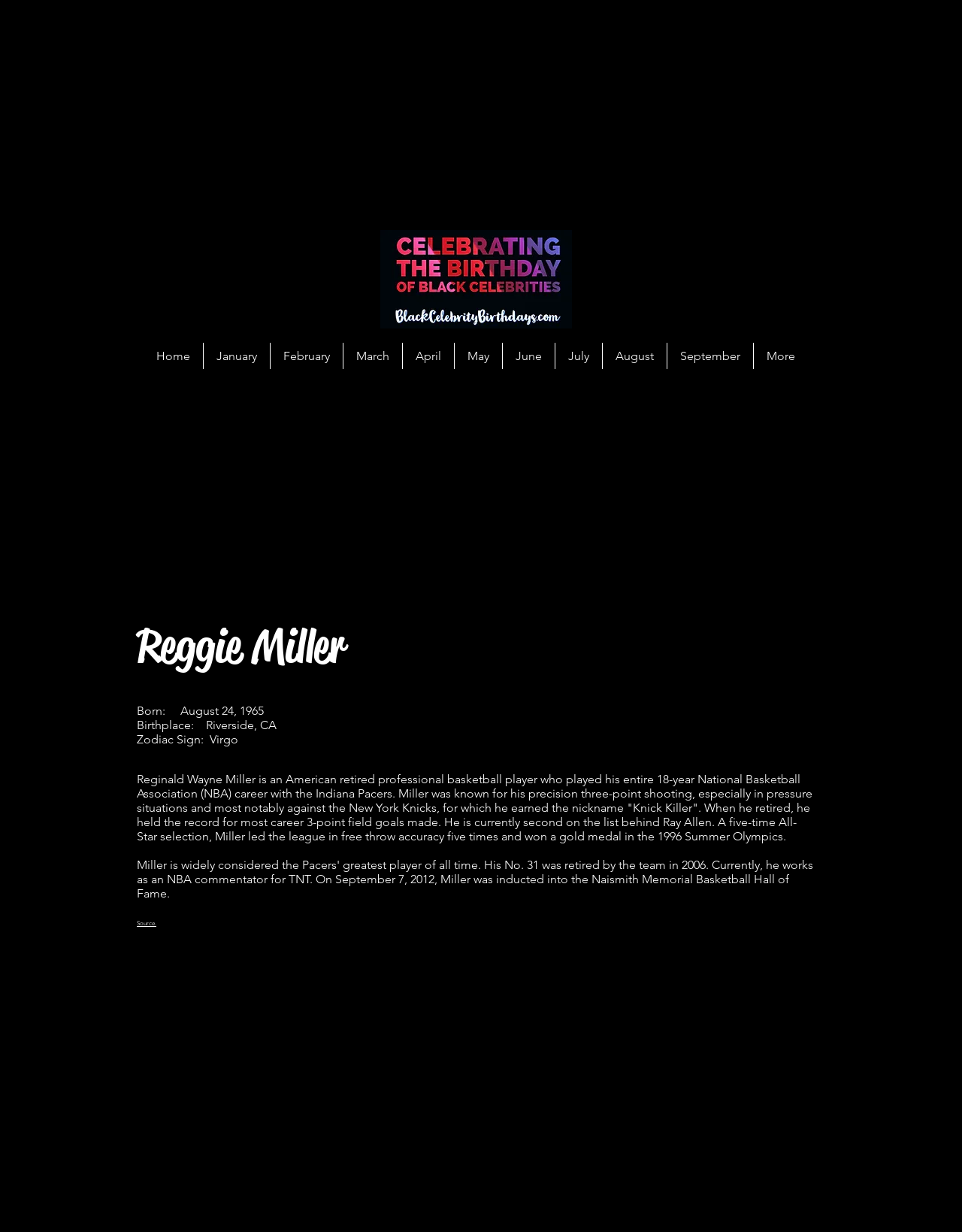What is Reggie Miller's birthdate?
Kindly offer a detailed explanation using the data available in the image.

The answer can be found in the 'Born' section of the webpage, which states 'Born: August 24, 1965'.